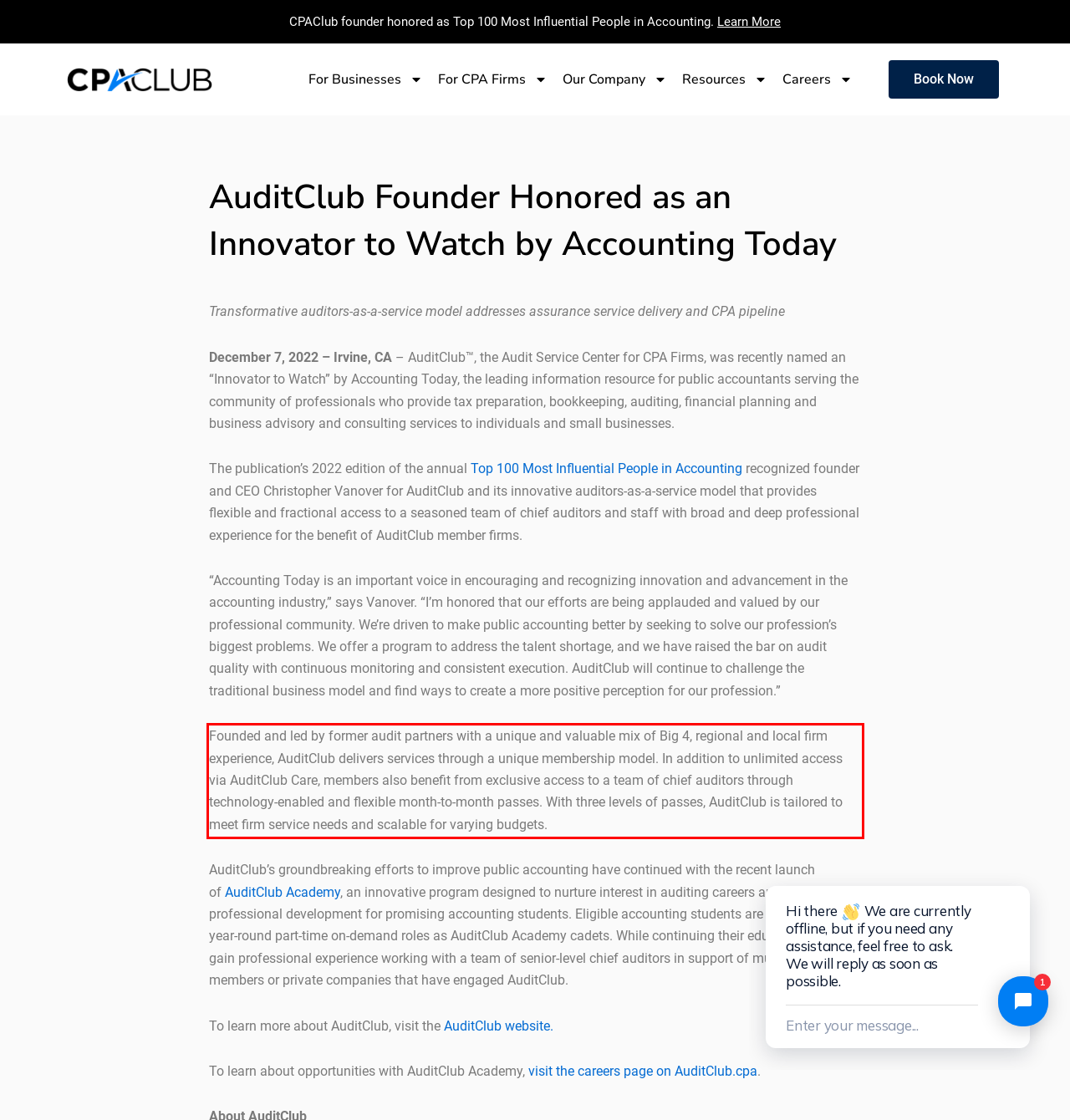The screenshot you have been given contains a UI element surrounded by a red rectangle. Use OCR to read and extract the text inside this red rectangle.

Founded and led by former audit partners with a unique and valuable mix of Big 4, regional and local firm experience, AuditClub delivers services through a unique membership model. In addition to unlimited access via AuditClub Care, members also benefit from exclusive access to a team of chief auditors through technology-enabled and flexible month-to-month passes. With three levels of passes, AuditClub is tailored to meet firm service needs and scalable for varying budgets.